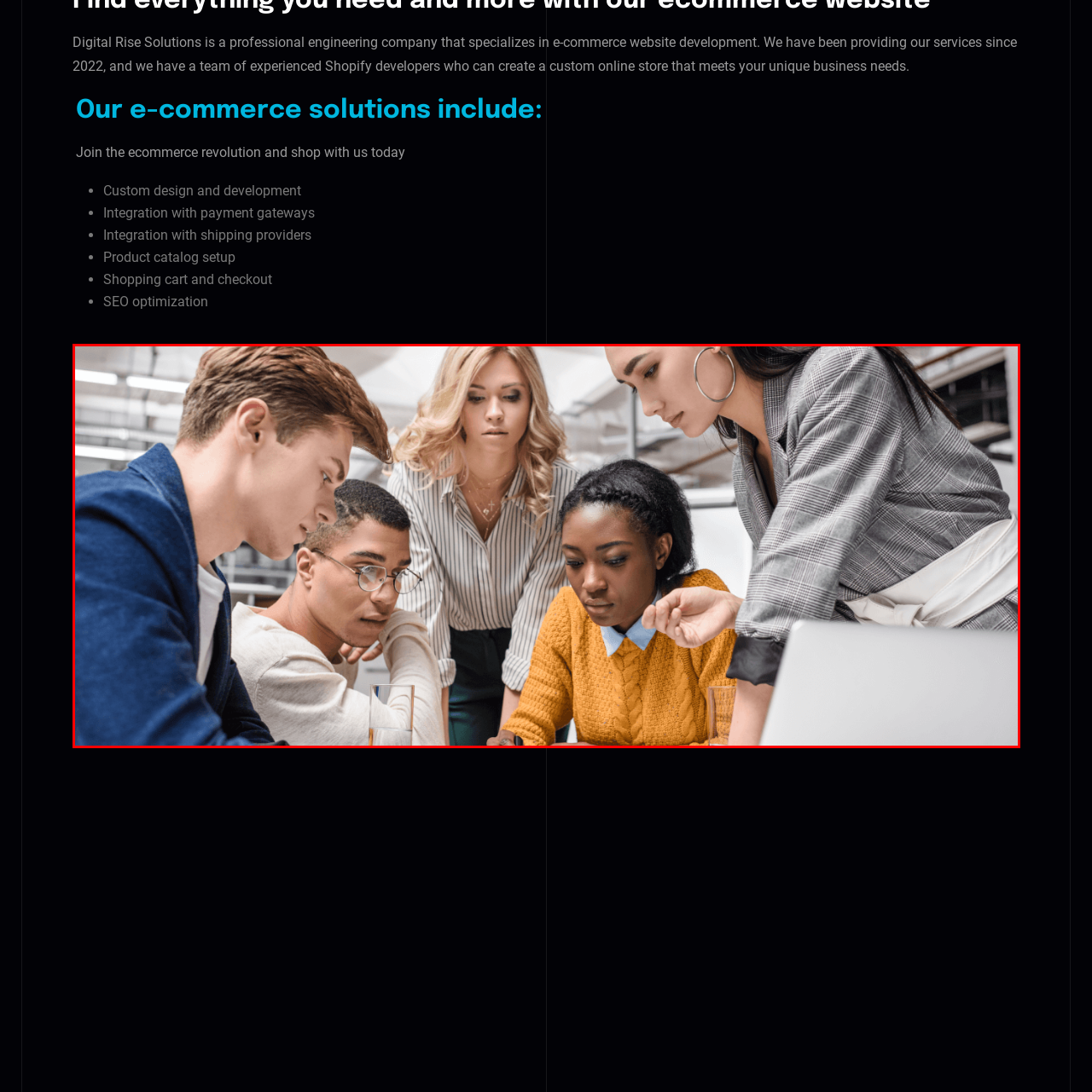What is the attire of the professionals?
Examine the image enclosed within the red bounding box and provide a comprehensive answer relying on the visual details presented in the image.

The professionals in the image wear attire that ranges from casual to slightly business-casual, reflecting a dynamic, modern work environment.